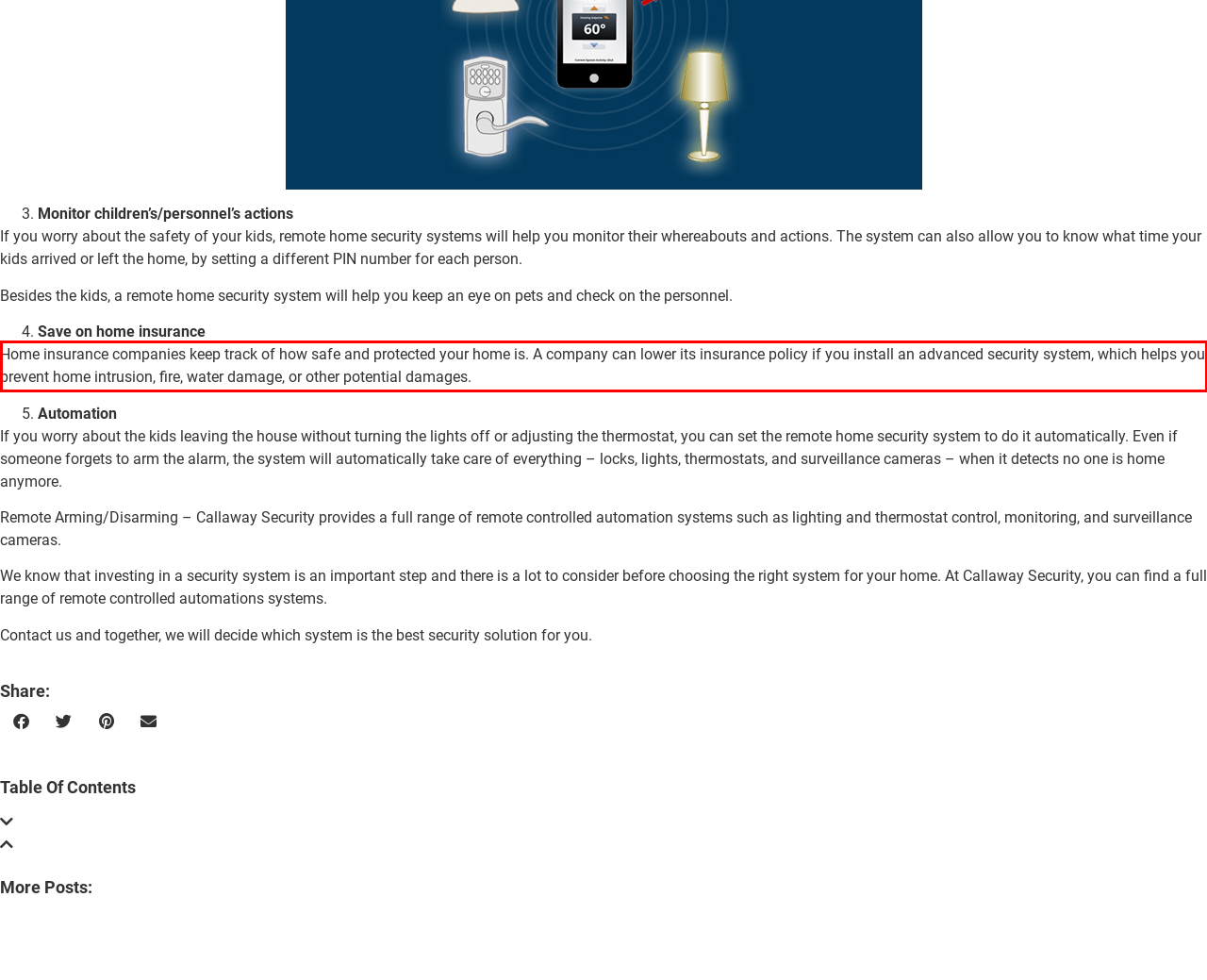Look at the provided screenshot of the webpage and perform OCR on the text within the red bounding box.

Home insurance companies keep track of how safe and protected your home is. A company can lower its insurance policy if you install an advanced security system, which helps you prevent home intrusion, fire, water damage, or other potential damages.